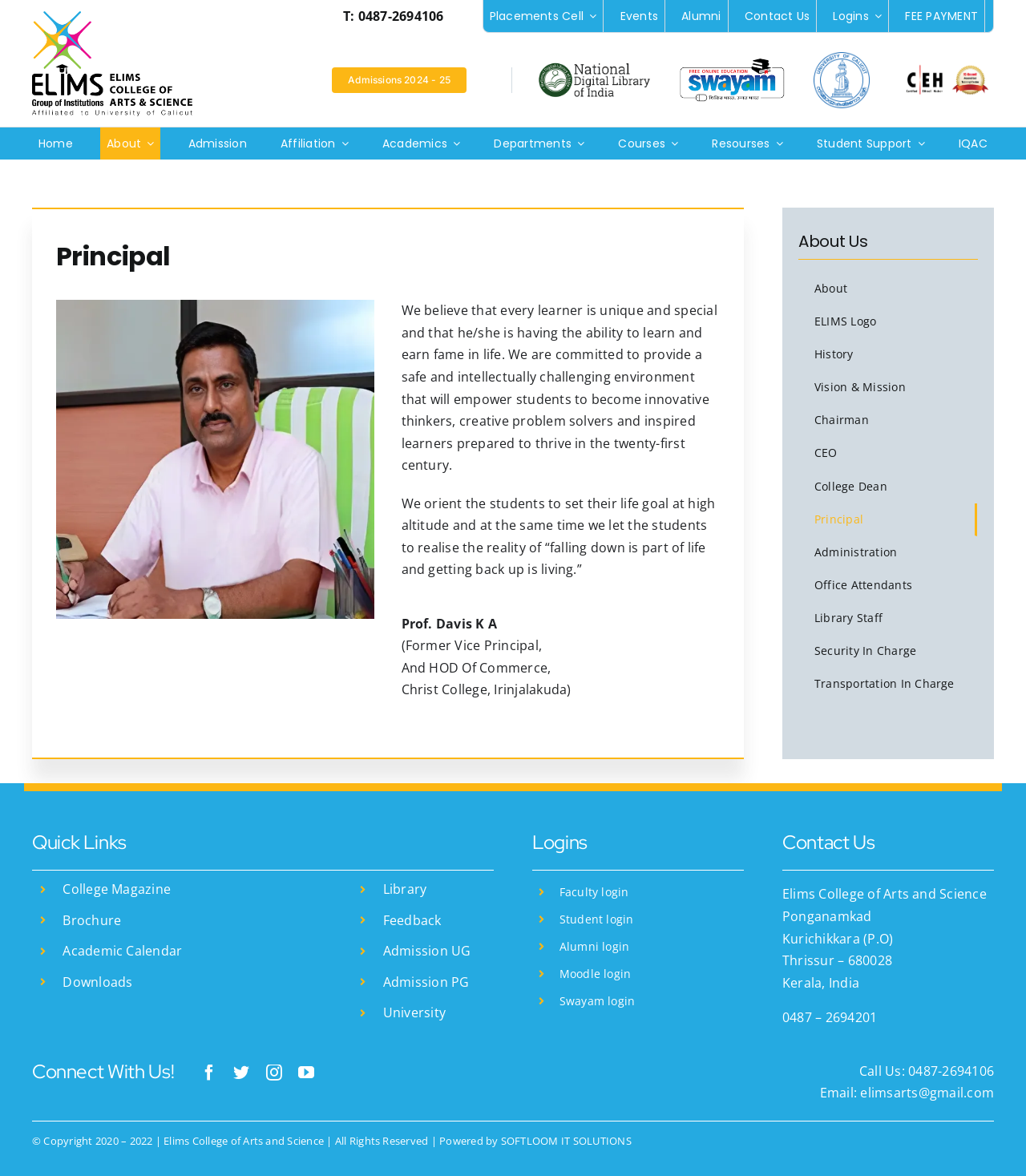Calculate the bounding box coordinates of the UI element given the description: "Affiliation".

[0.267, 0.108, 0.346, 0.136]